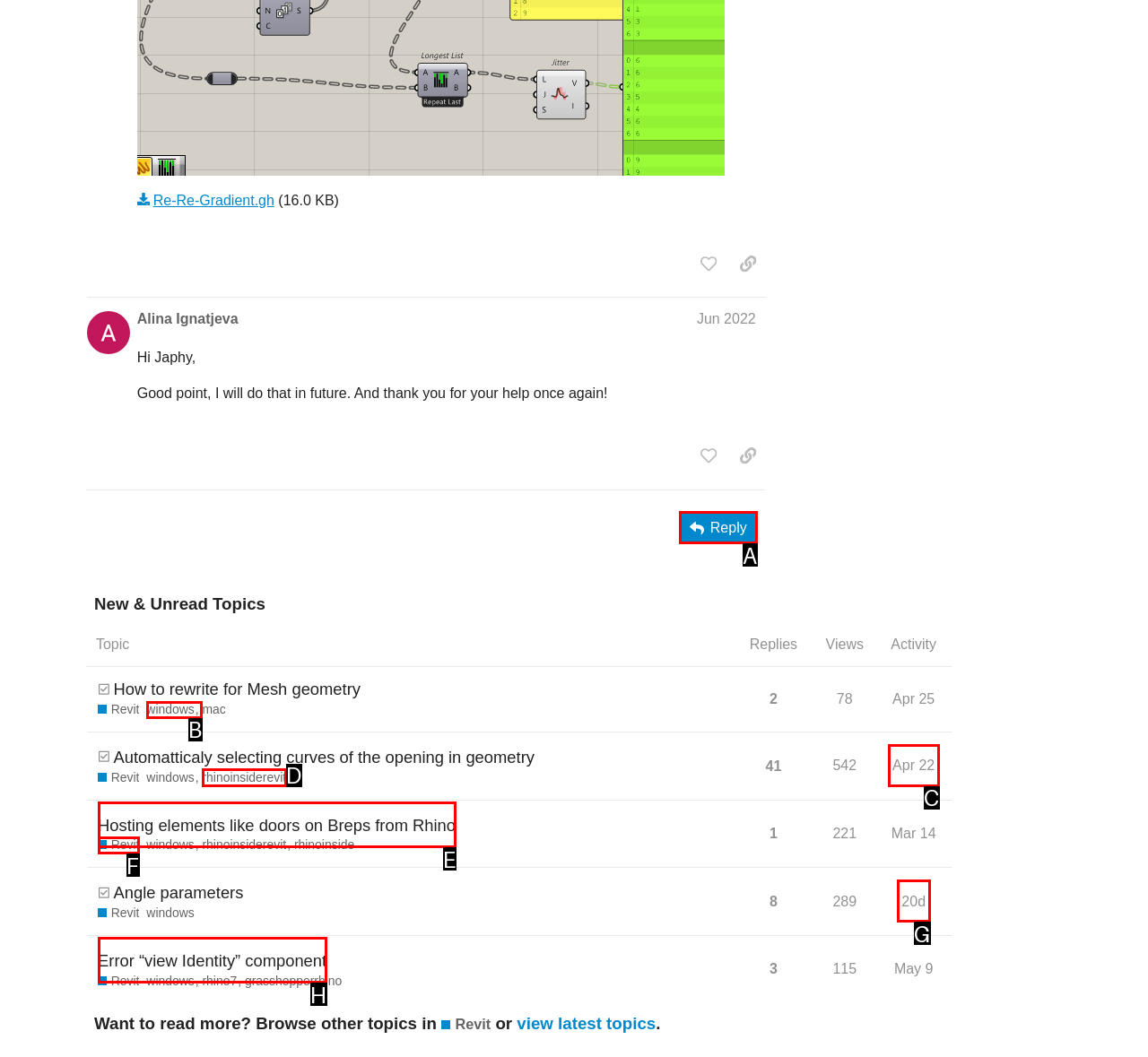Which UI element matches this description: Error “view Identity” component?
Reply with the letter of the correct option directly.

H